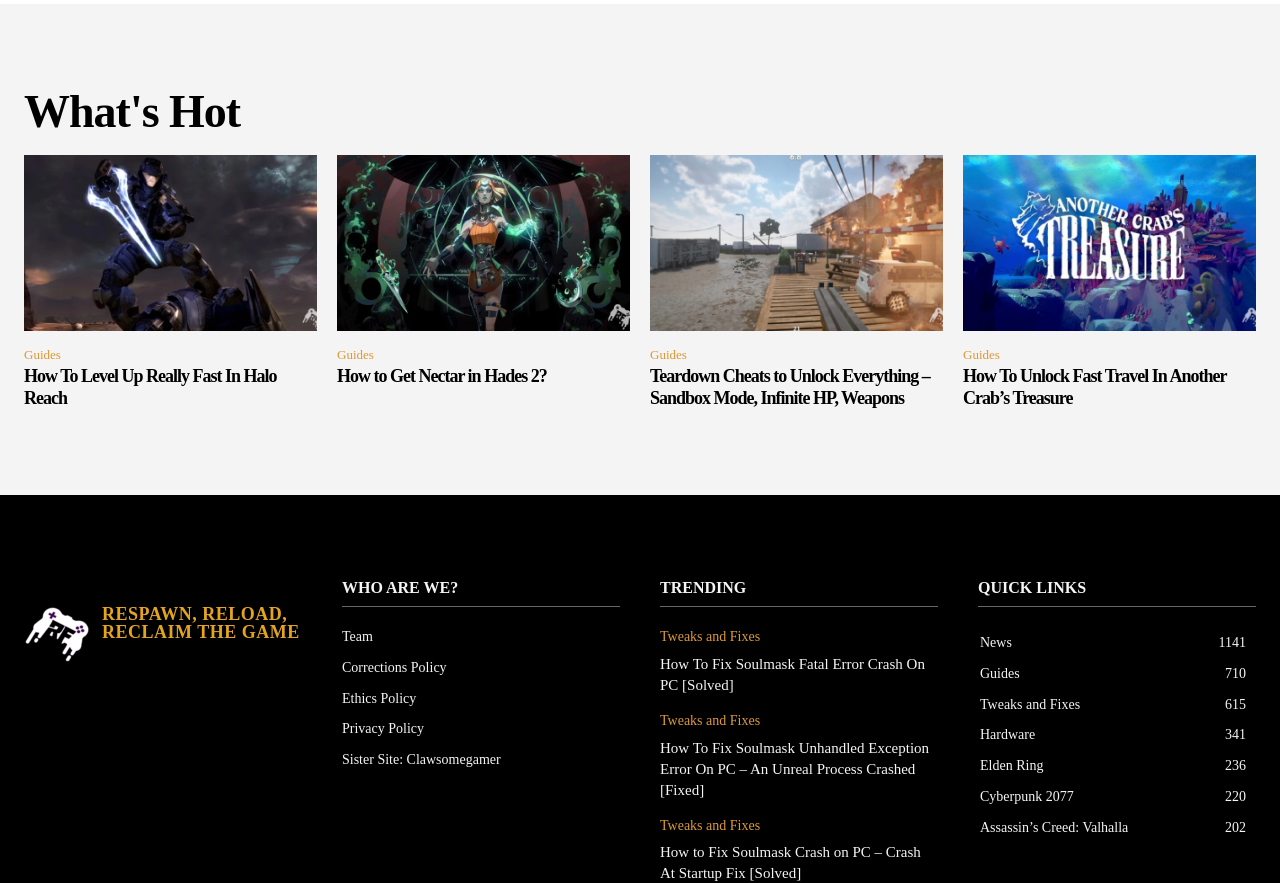Using the details from the image, please elaborate on the following question: How many links are under the 'Guides' category?

There are four links under the 'Guides' category, which are 'How To Level Up Really Fast In Halo Reach', 'How to Get Nectar in Hades 2?', 'Teardown Cheats to Unlock Everything – Sandbox Mode, Infinite HP, Weapons', and 'How To Unlock Fast Travel In Another Crab’s Treasure'.